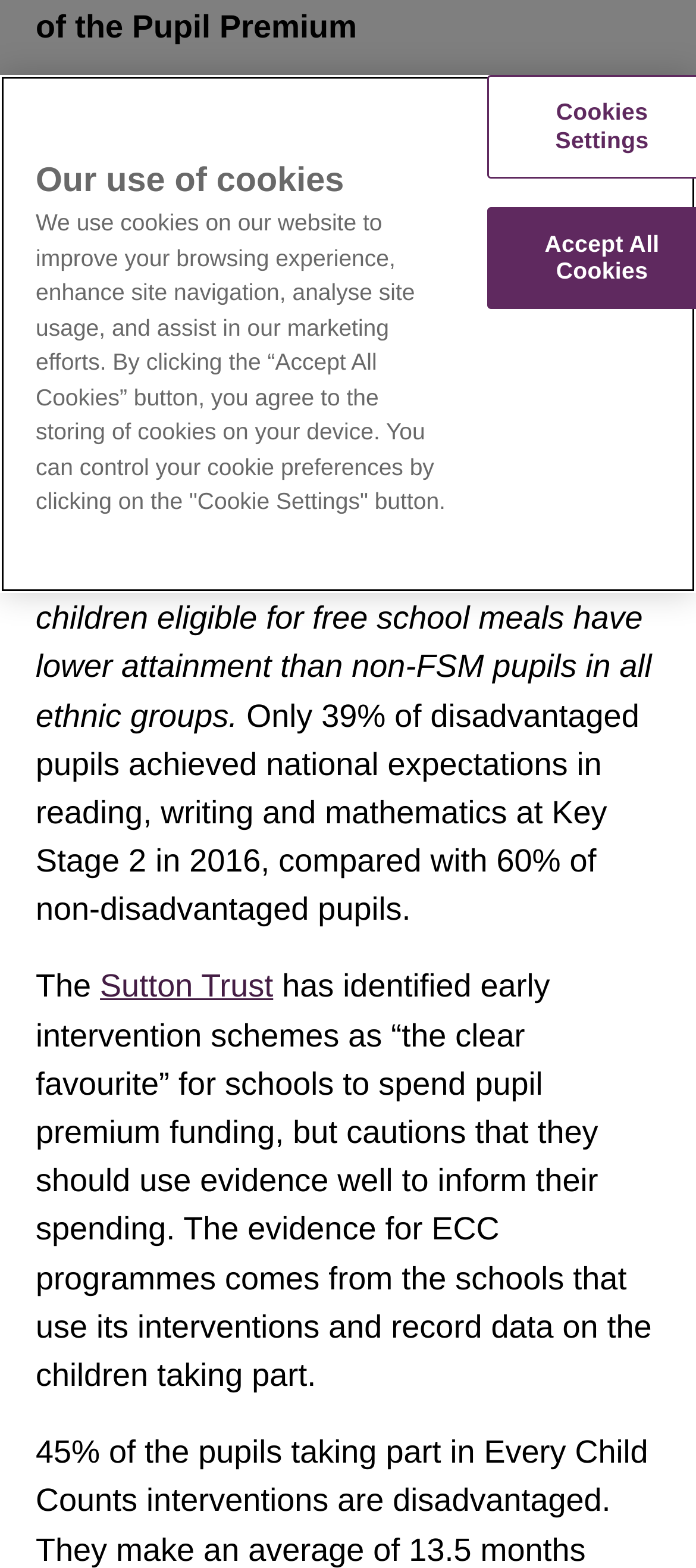Given the description "Race Disparity Audit", provide the bounding box coordinates of the corresponding UI element.

[0.443, 0.259, 0.859, 0.282]